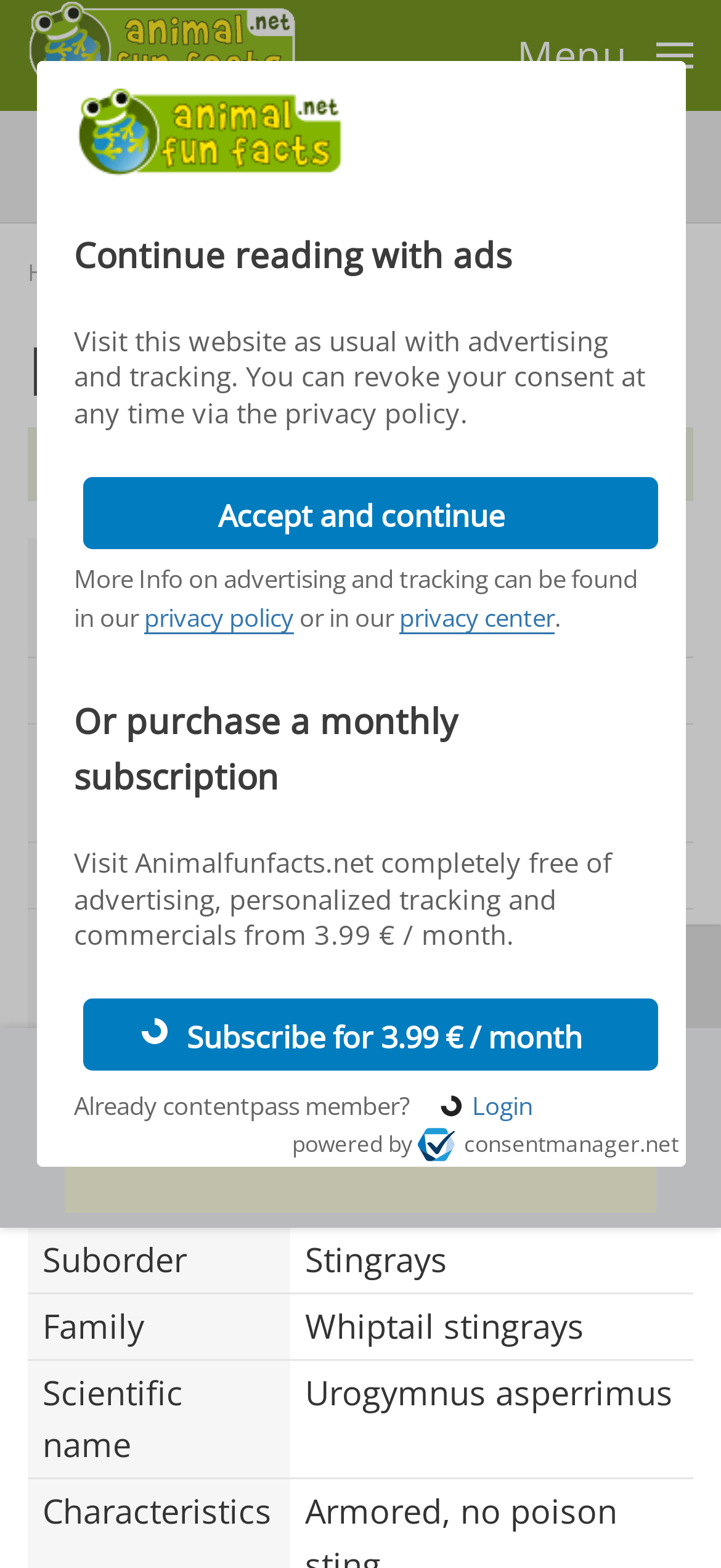Please predict the bounding box coordinates (top-left x, top-left y, bottom-right x, bottom-right y) for the UI element in the screenshot that fits the description: Home

[0.038, 0.164, 0.133, 0.184]